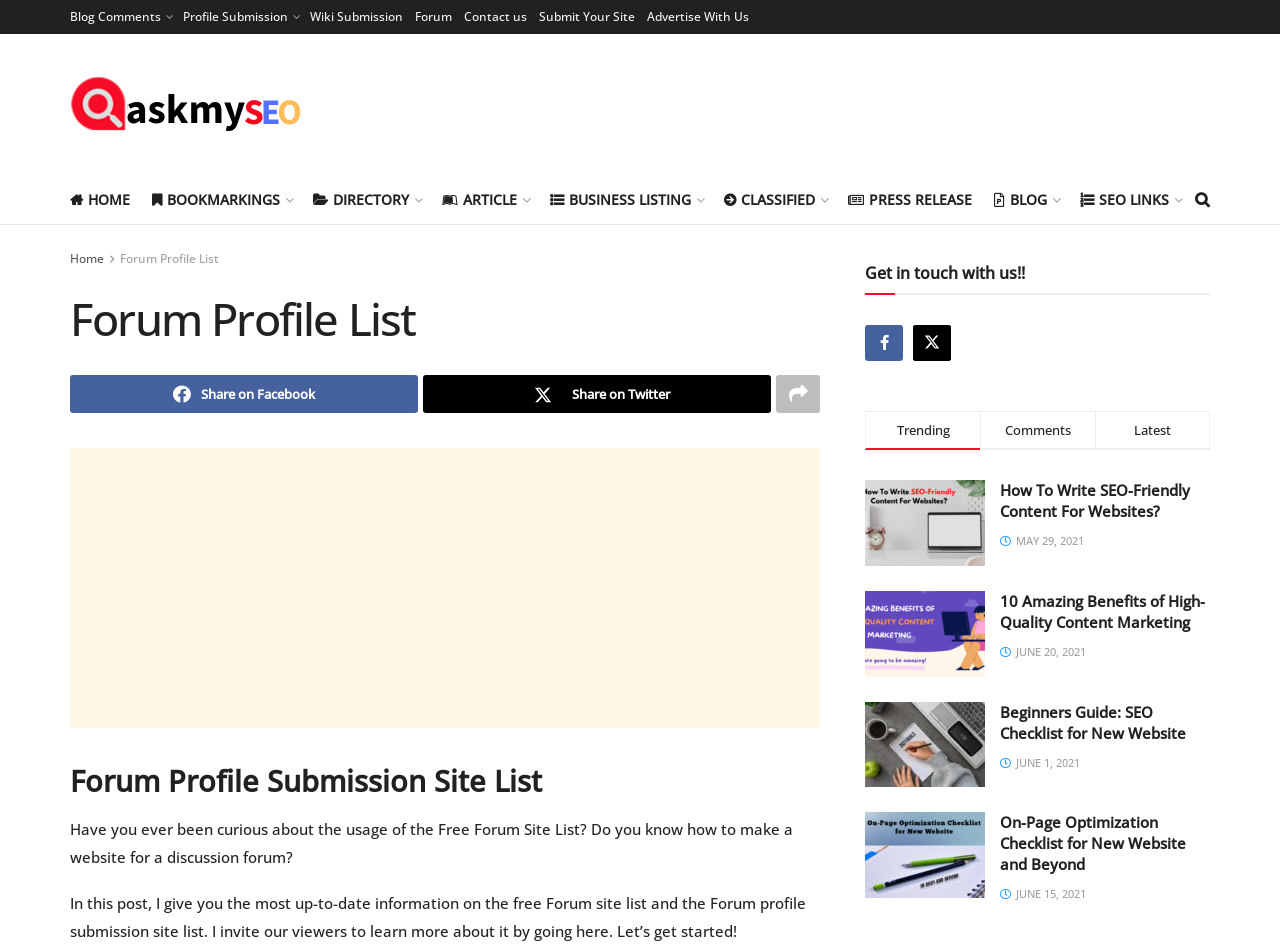Locate the bounding box coordinates of the clickable region necessary to complete the following instruction: "Submit your site". Provide the coordinates in the format of four float numbers between 0 and 1, i.e., [left, top, right, bottom].

[0.421, 0.0, 0.496, 0.036]